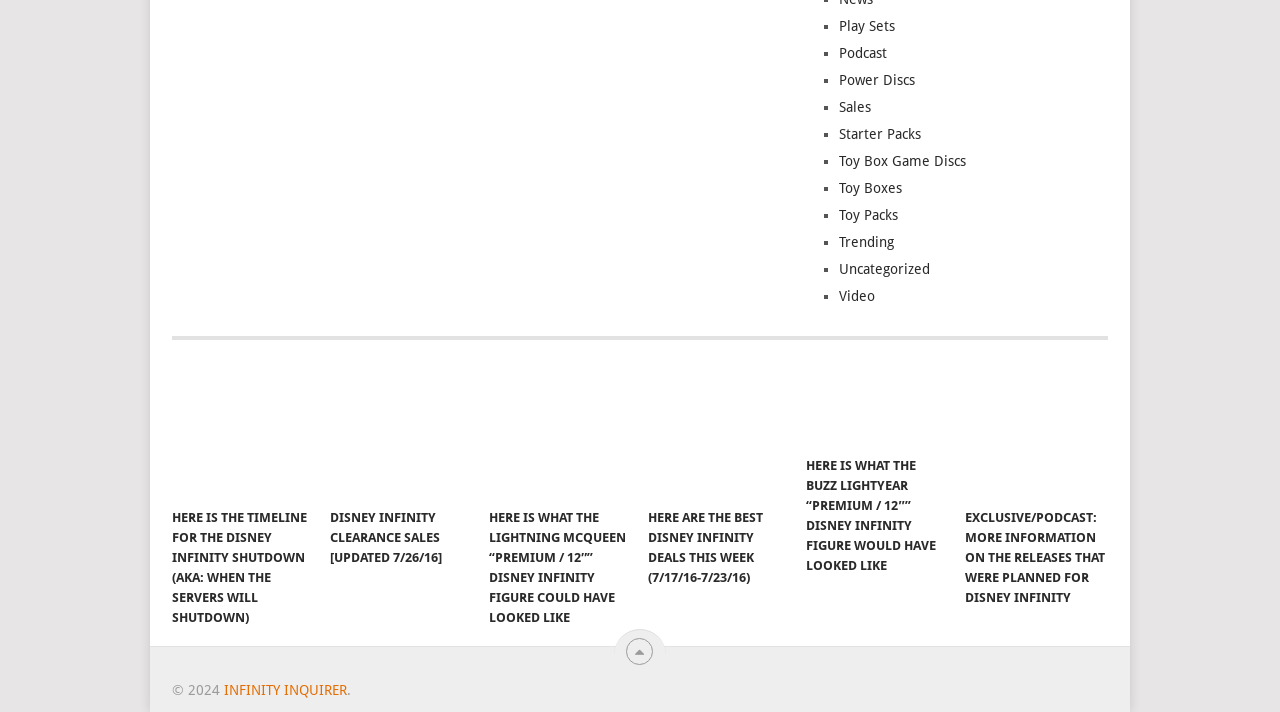Determine the bounding box coordinates of the element's region needed to click to follow the instruction: "Check the Trending section". Provide these coordinates as four float numbers between 0 and 1, formatted as [left, top, right, bottom].

[0.656, 0.329, 0.699, 0.351]